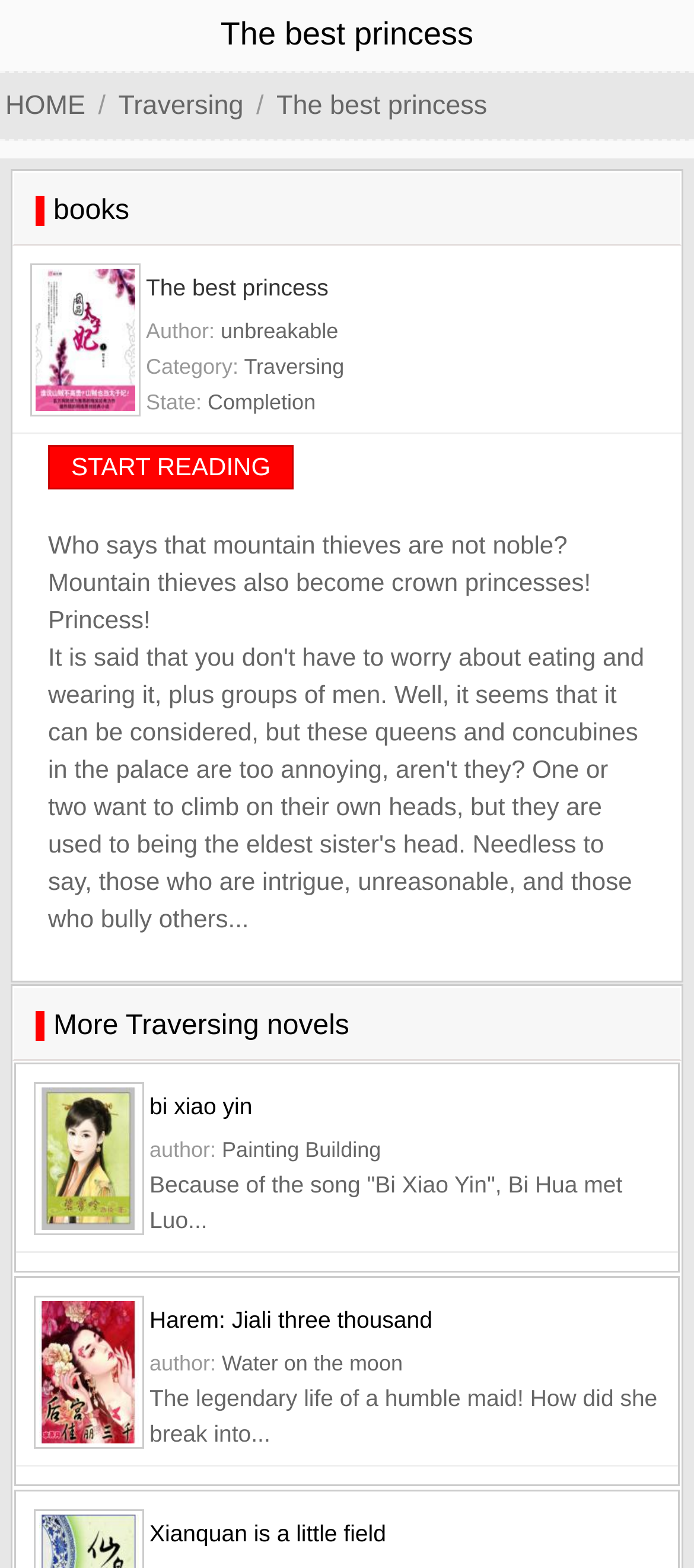Answer the question briefly using a single word or phrase: 
What is the name of the novel on this webpage?

The best princess